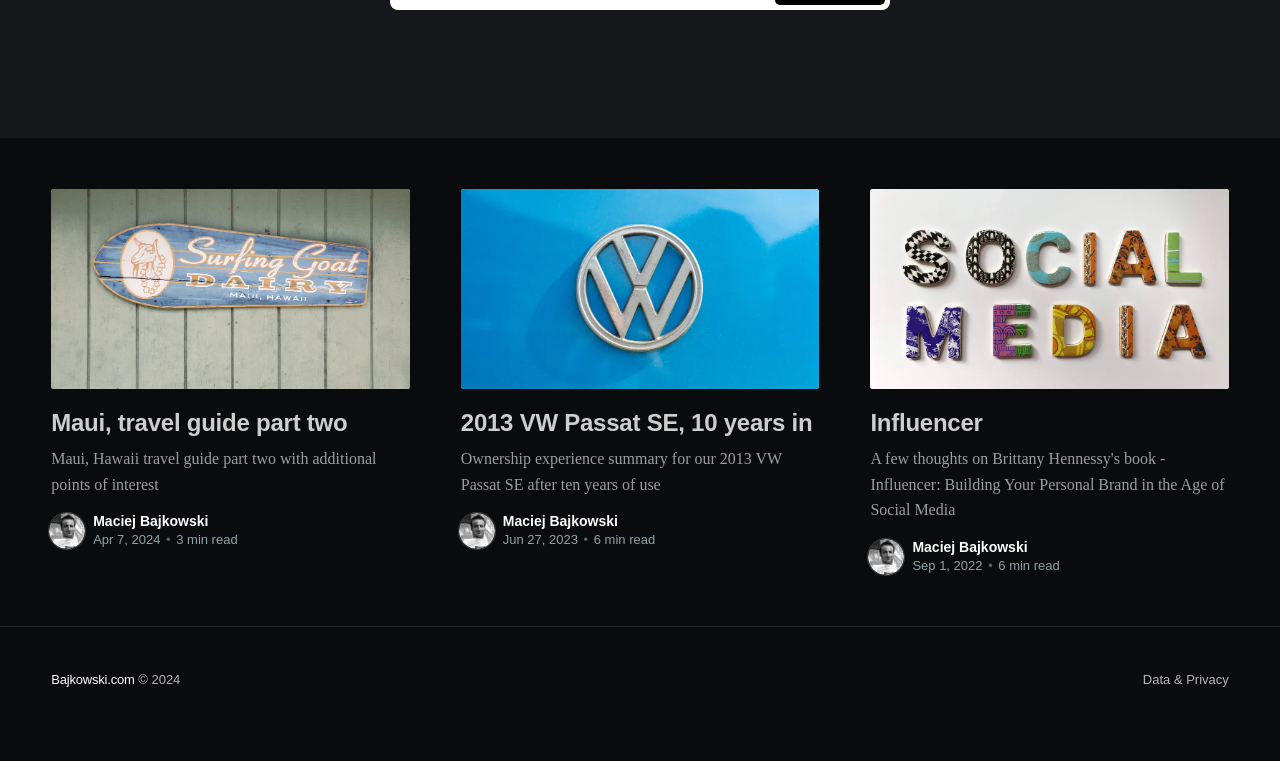Please identify the bounding box coordinates of the element that needs to be clicked to perform the following instruction: "Visit the homepage of Bajkowski.com".

[0.04, 0.883, 0.105, 0.903]